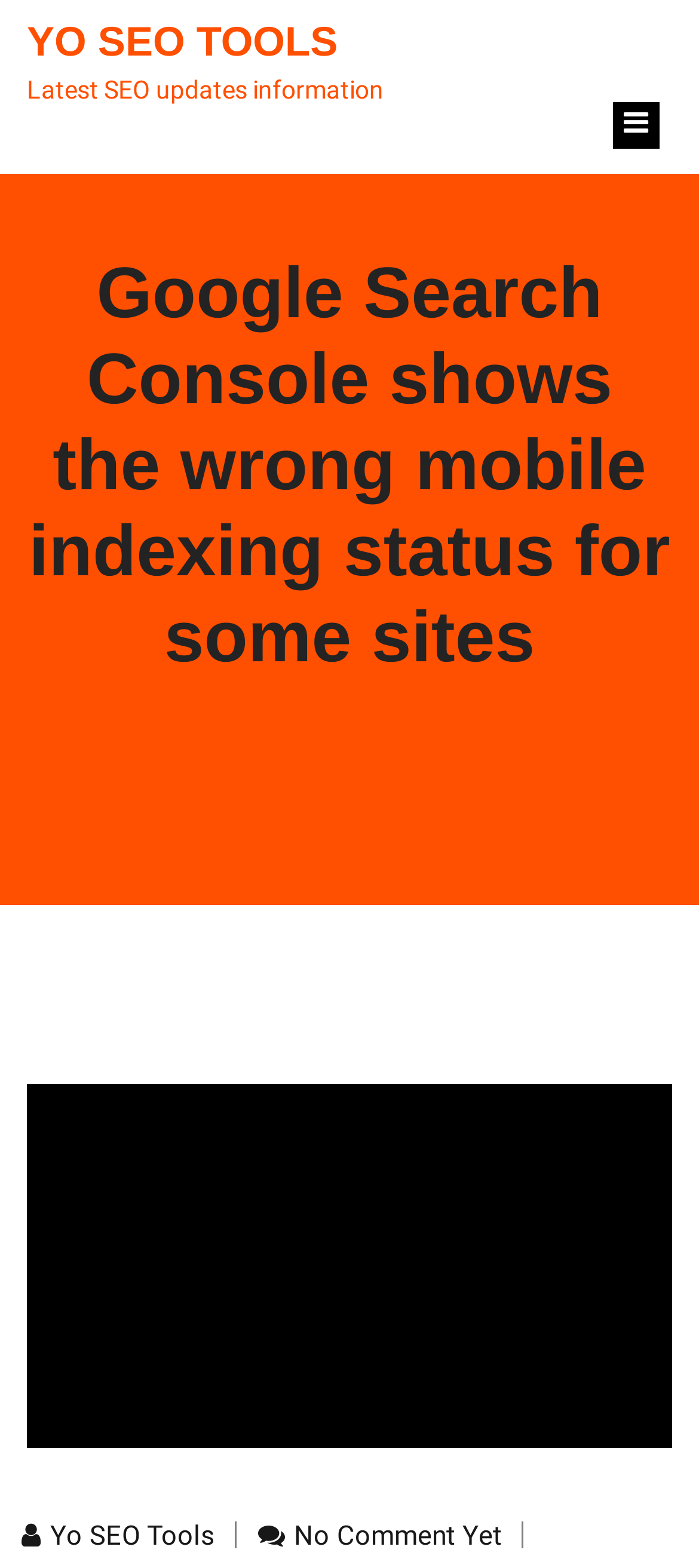Explain the webpage's design and content in an elaborate manner.

The webpage is about a specific issue with Google Search Console, where some mobile-friendly sites are still noticing incorrect mobile indexing status. 

At the top left of the page, there is a link to "YO SEO TOOLS Latest SEO updates information" with a heading "YO SEO TOOLS" right next to it. 

On the top right, there is a button with an icon. 

Below the top section, there is a main heading "Google Search Console shows the wrong mobile indexing status for some sites" that spans almost the entire width of the page. 

Underneath the main heading, there is a large image that takes up most of the page's width, with the same title as the main heading. 

At the bottom of the page, there are two links: "Yo SEO Tools" on the left and "No Comment Yet" on the right.